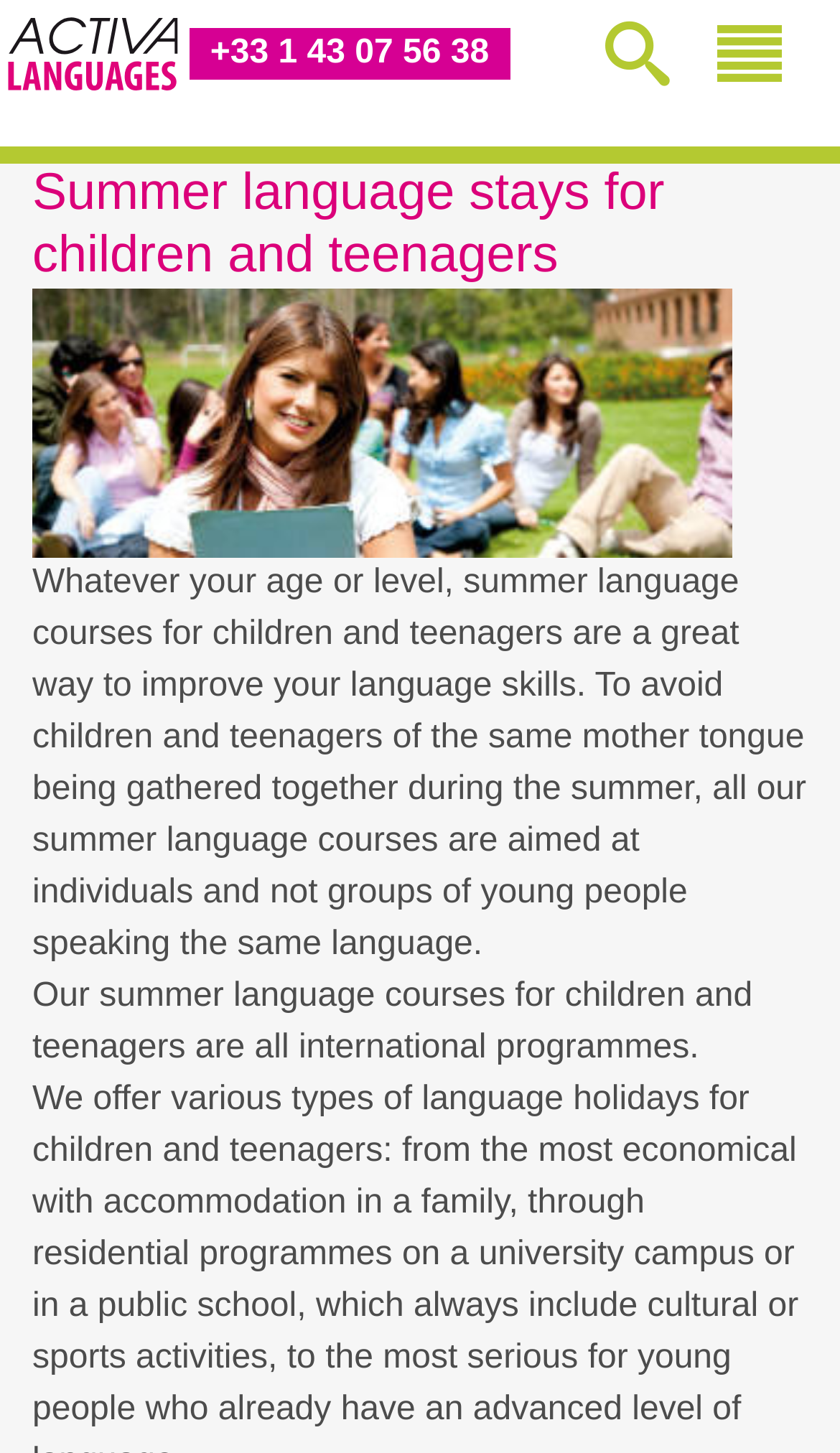What is the phone number to contact?
Give a one-word or short phrase answer based on the image.

+33 1 43 07 56 38